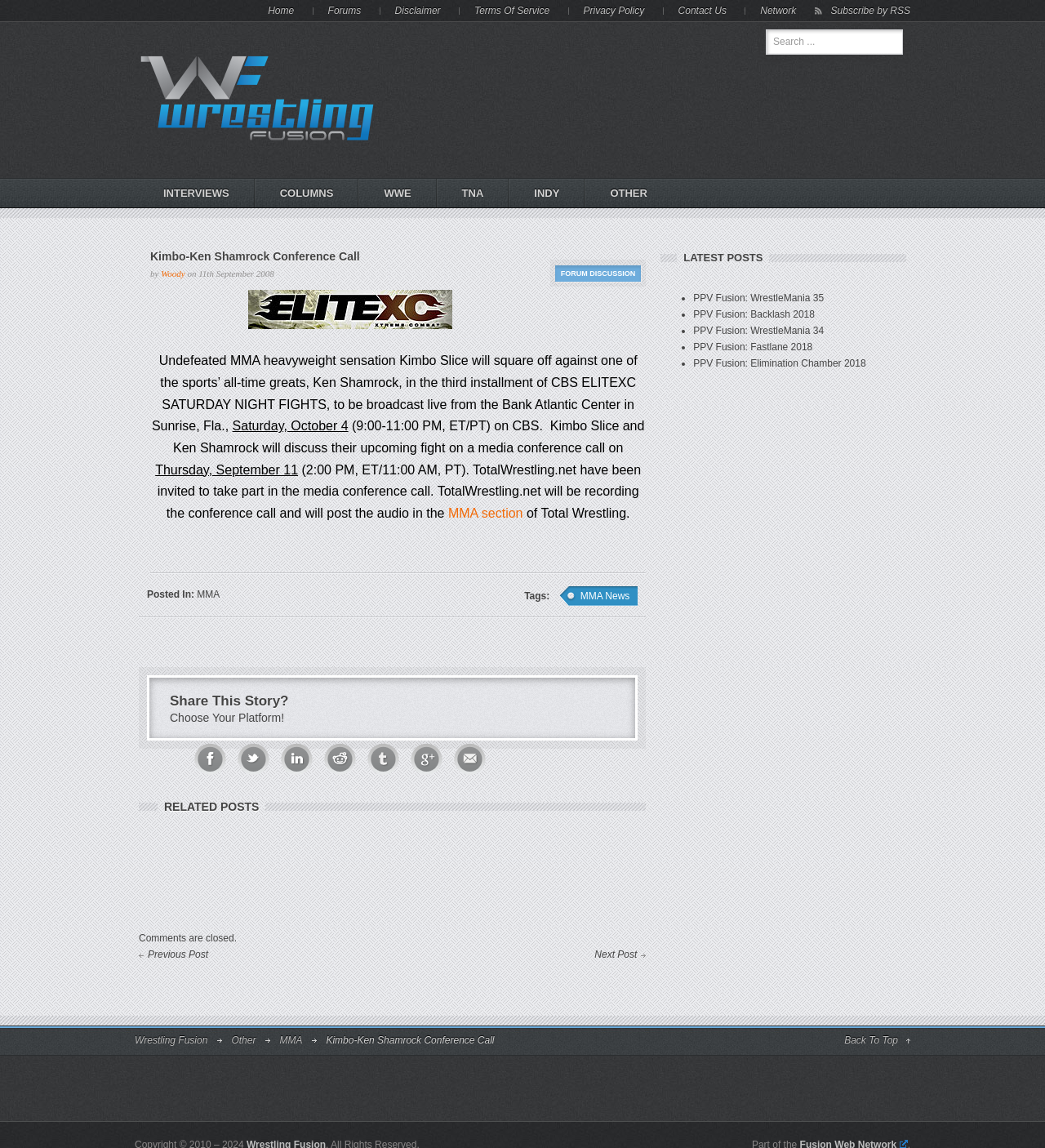Provide the bounding box coordinates of the UI element that matches the description: "PPV Fusion: Backlash 2018".

[0.663, 0.269, 0.78, 0.279]